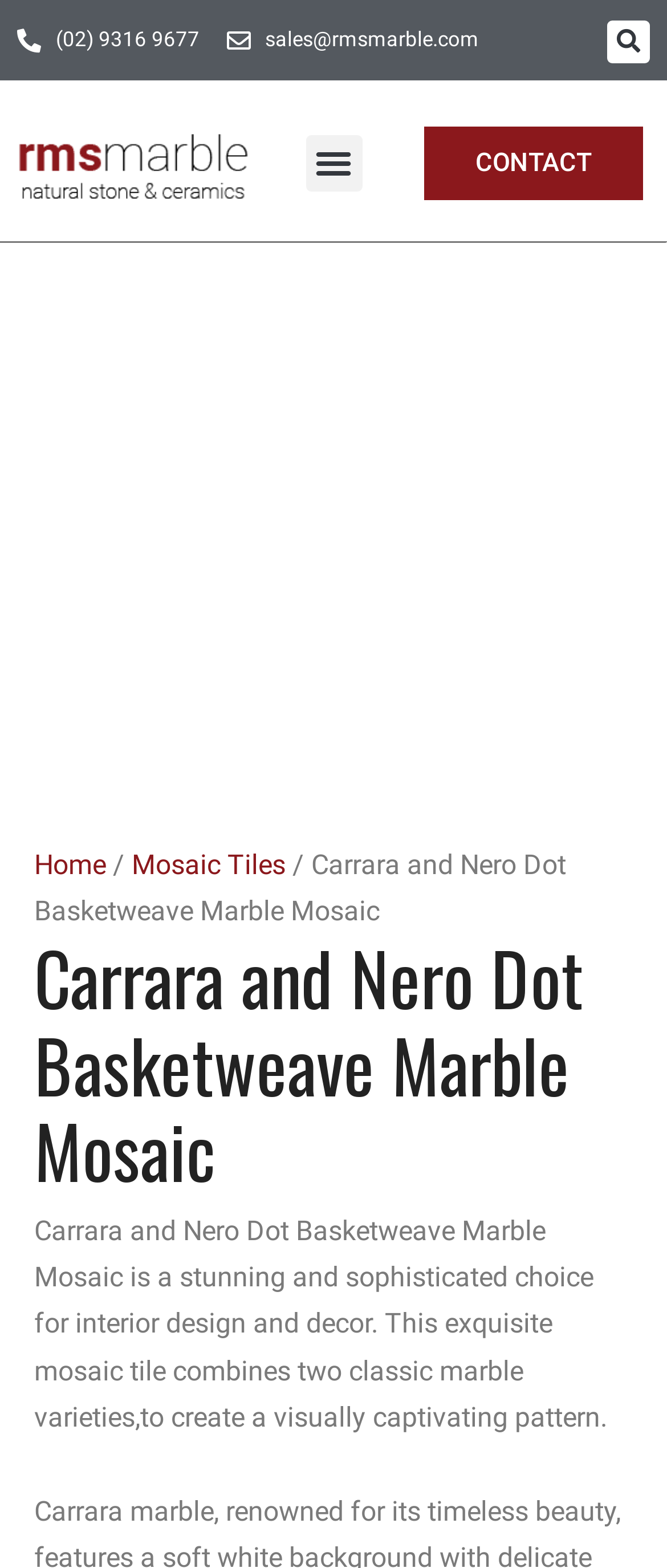Answer the question briefly using a single word or phrase: 
How many navigation links are in the breadcrumb?

3